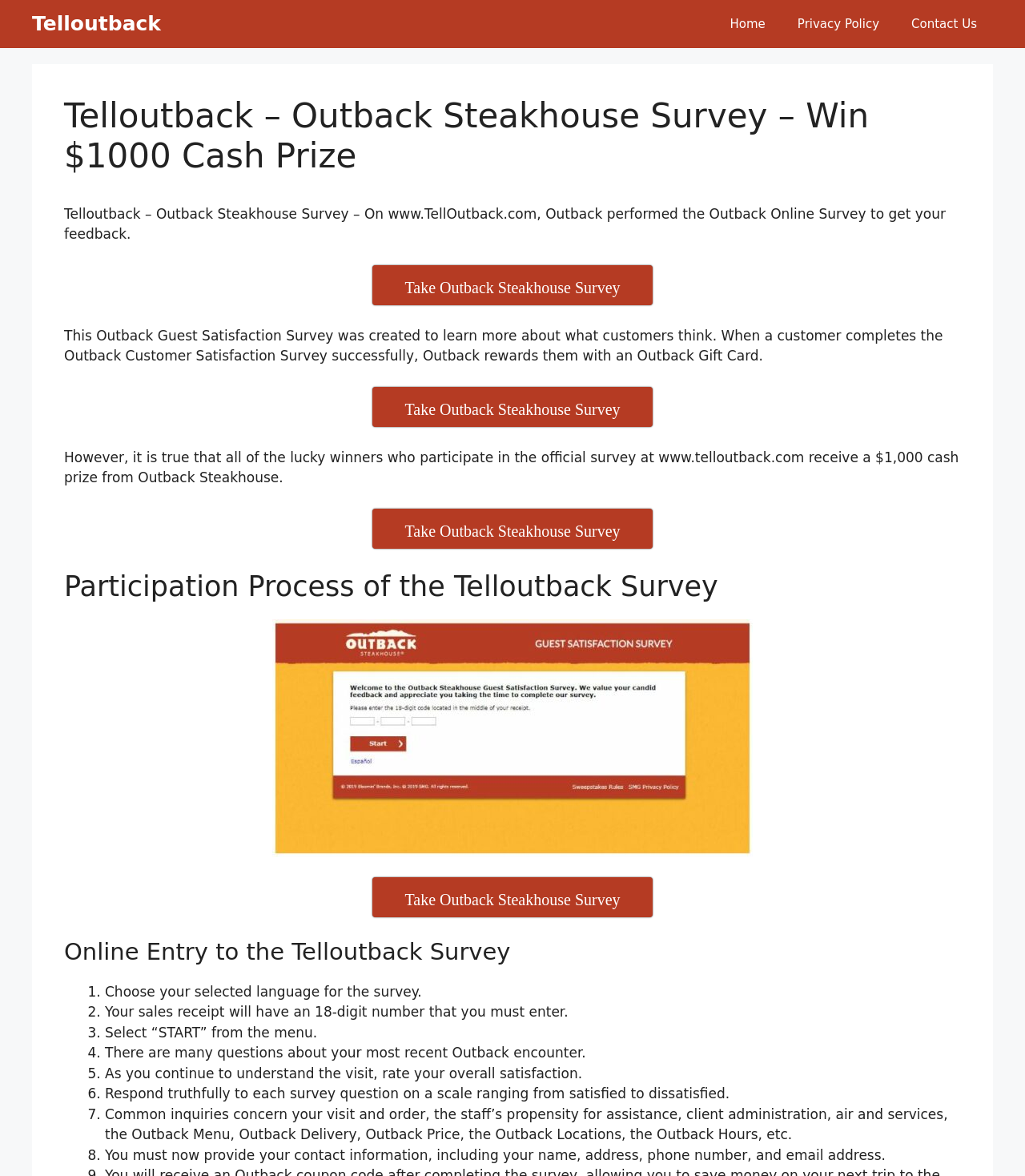How many steps are involved in the participation process of the Telloutback Survey?
Utilize the information in the image to give a detailed answer to the question.

The webpage outlines the participation process of the Telloutback Survey, which involves 8 steps: choosing a selected language, entering the 18-digit number from the sales receipt, selecting 'START', answering questions about the most recent Outback encounter, rating overall satisfaction, responding truthfully to each survey question, providing contact information, and completing the survey.